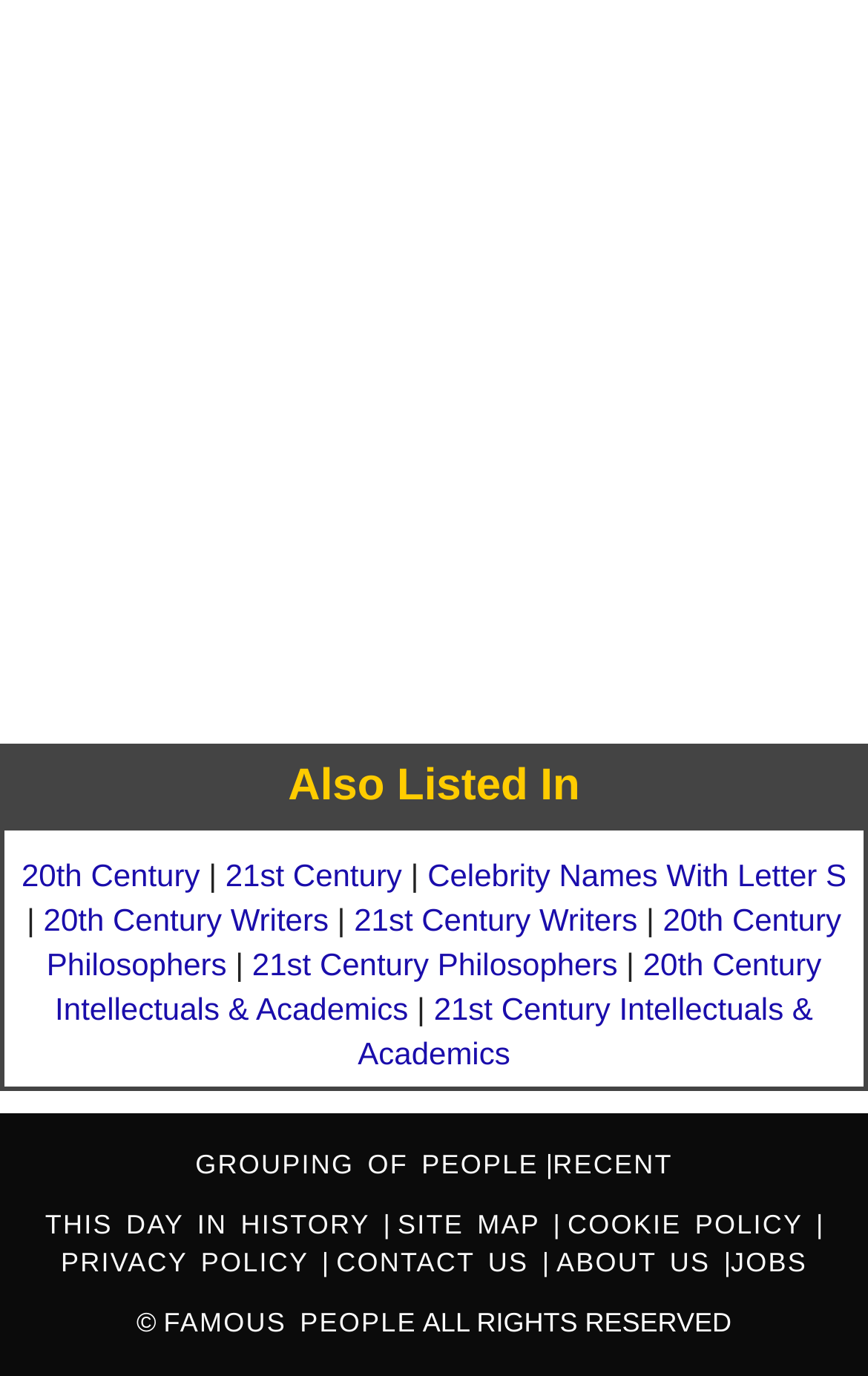Find the bounding box coordinates of the clickable element required to execute the following instruction: "Explore Celebrity Names With Letter S". Provide the coordinates as four float numbers between 0 and 1, i.e., [left, top, right, bottom].

[0.492, 0.623, 0.975, 0.649]